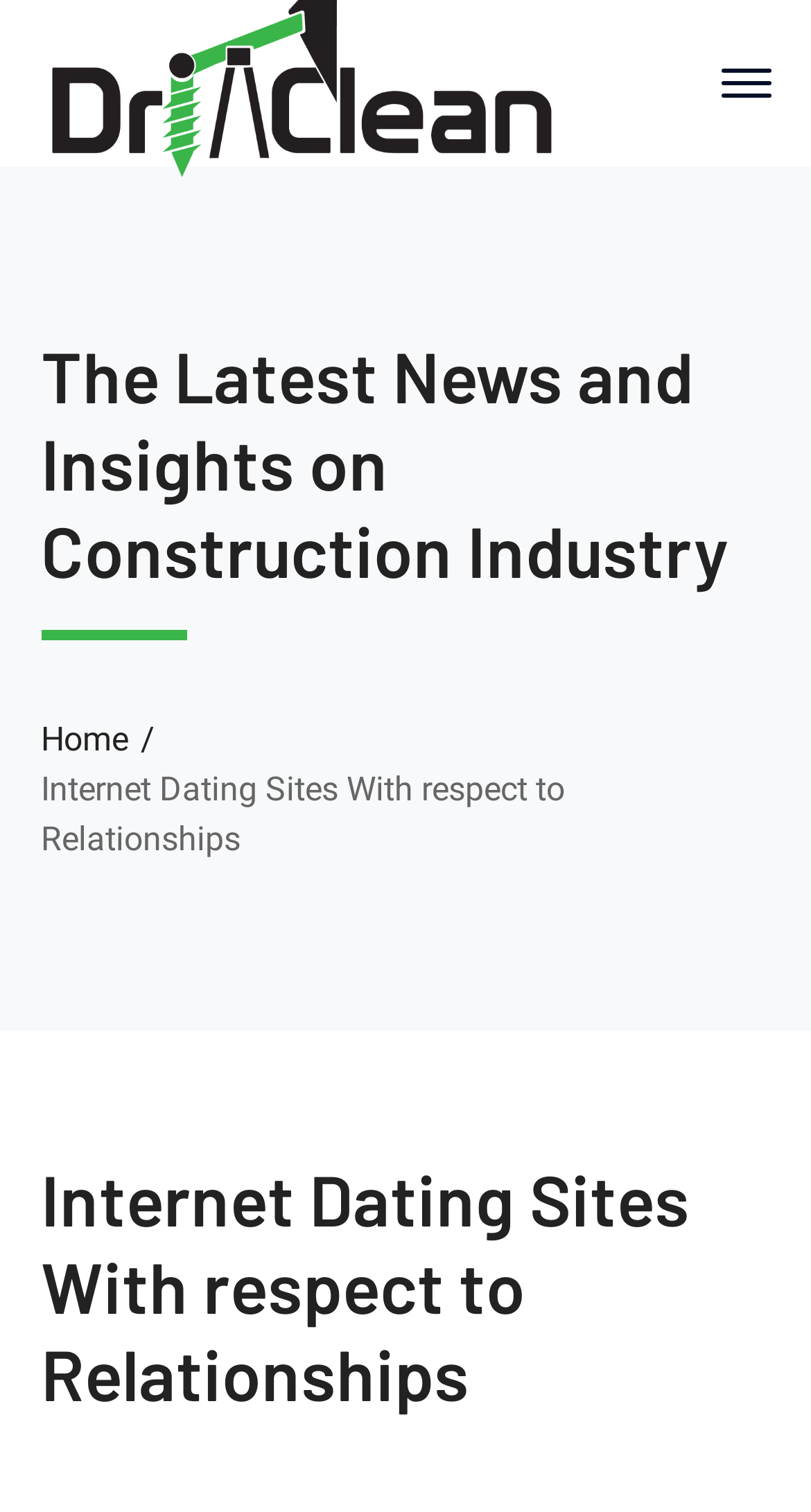Please extract and provide the main headline of the webpage.

The Latest News and Insights on Construction Industry